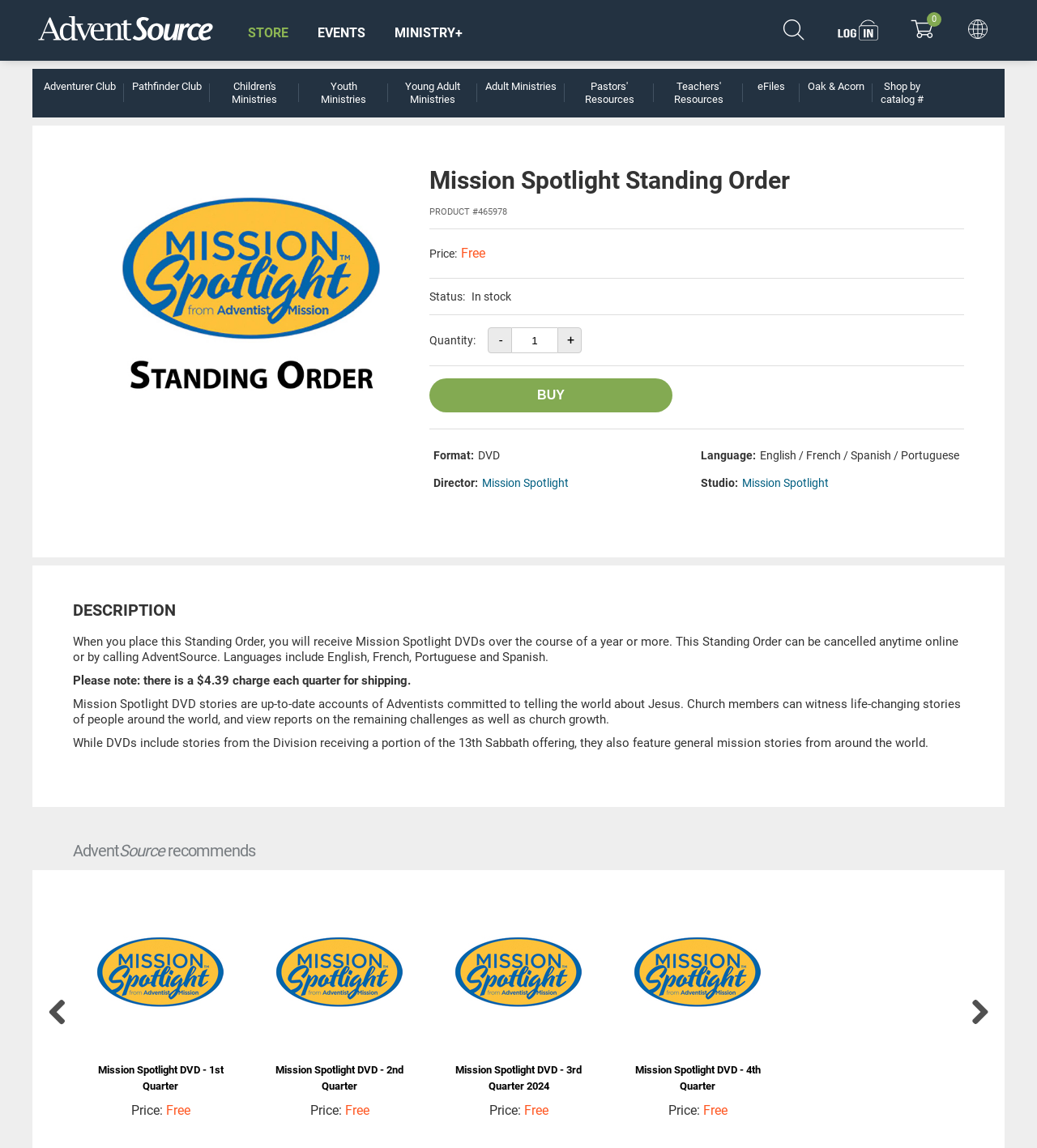Determine the bounding box coordinates of the clickable region to follow the instruction: "Buy the product".

[0.414, 0.33, 0.648, 0.359]